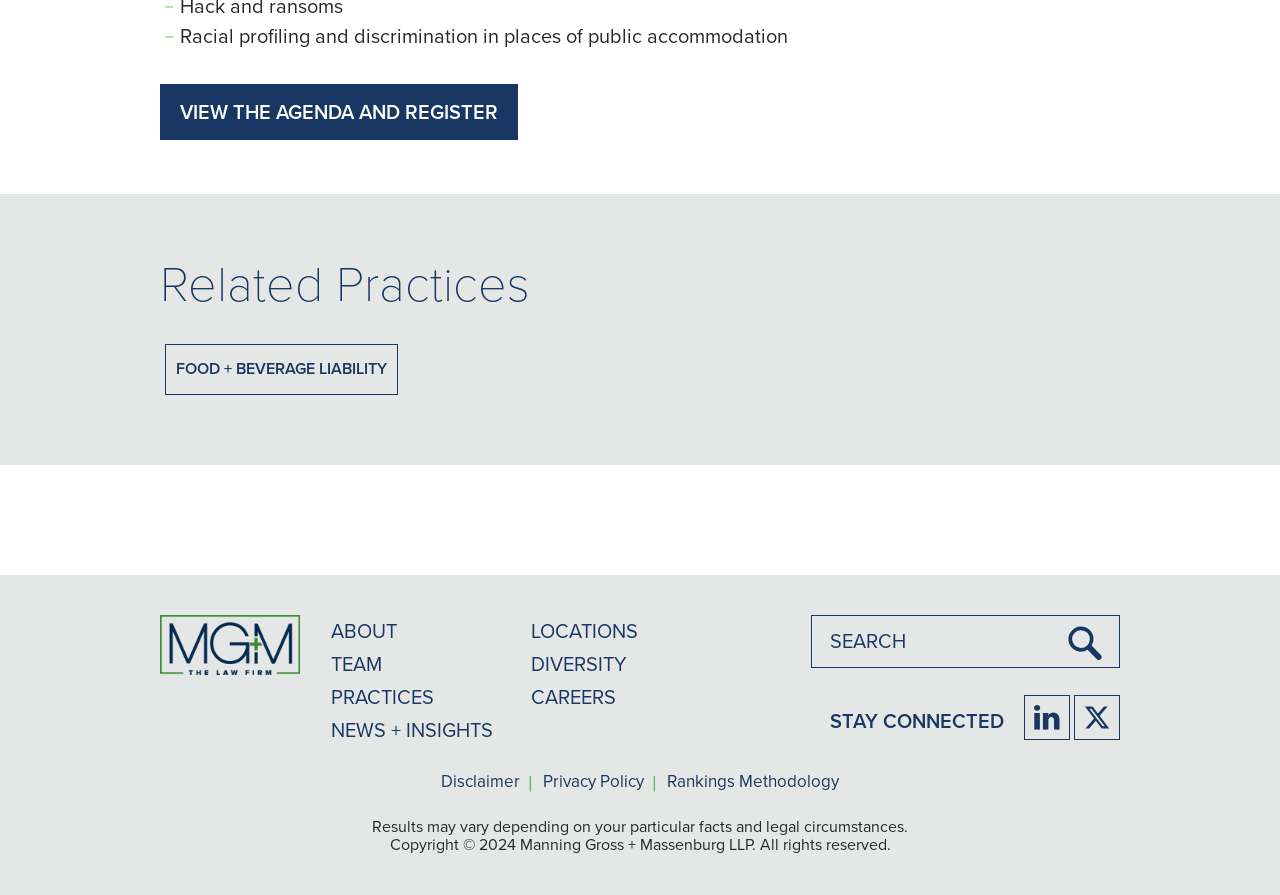Give a short answer to this question using one word or a phrase:
What is the purpose of the search box?

To search the website